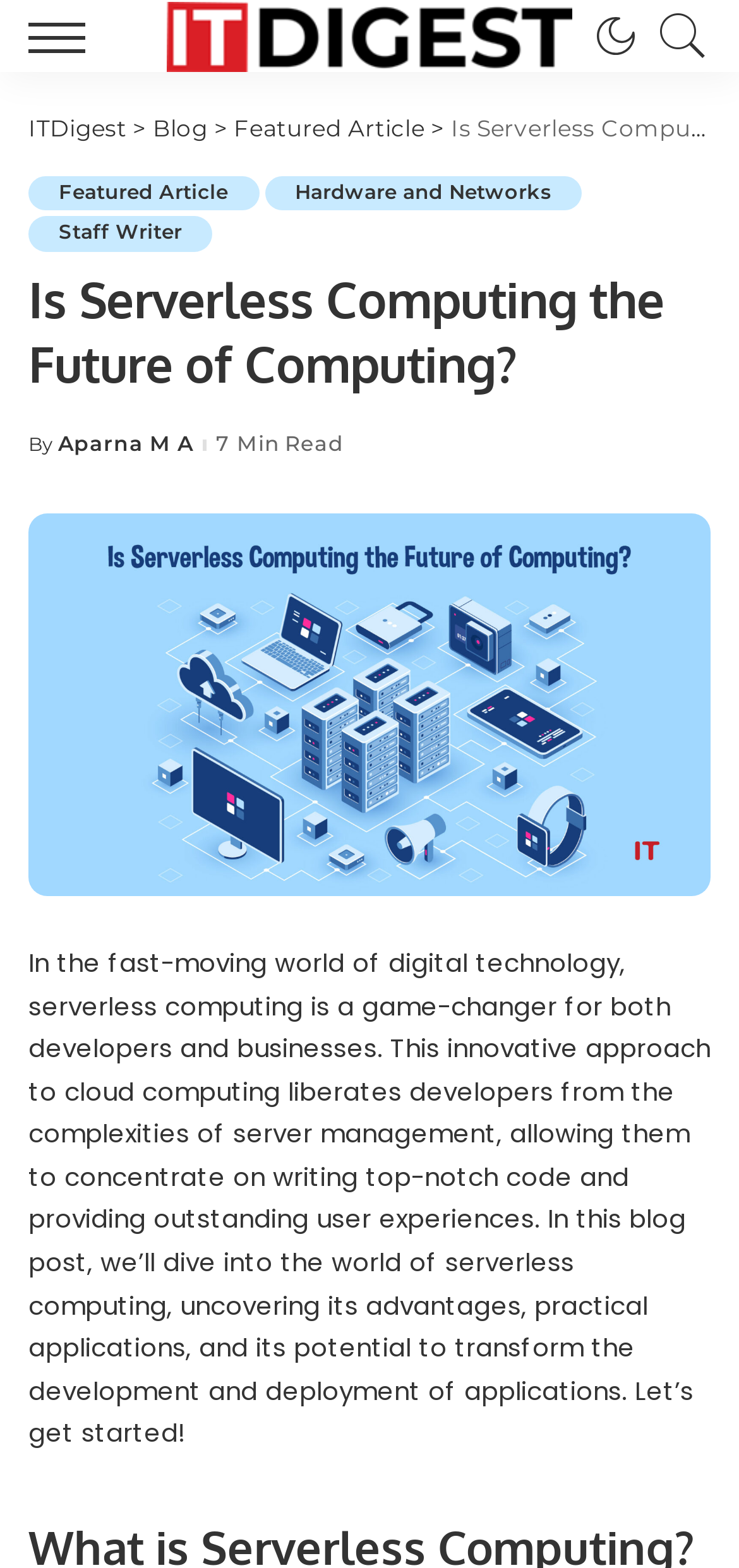Determine the bounding box coordinates for the element that should be clicked to follow this instruction: "Search for something". The coordinates should be given as four float numbers between 0 and 1, in the format [left, top, right, bottom].

[0.859, 0.0, 0.962, 0.046]